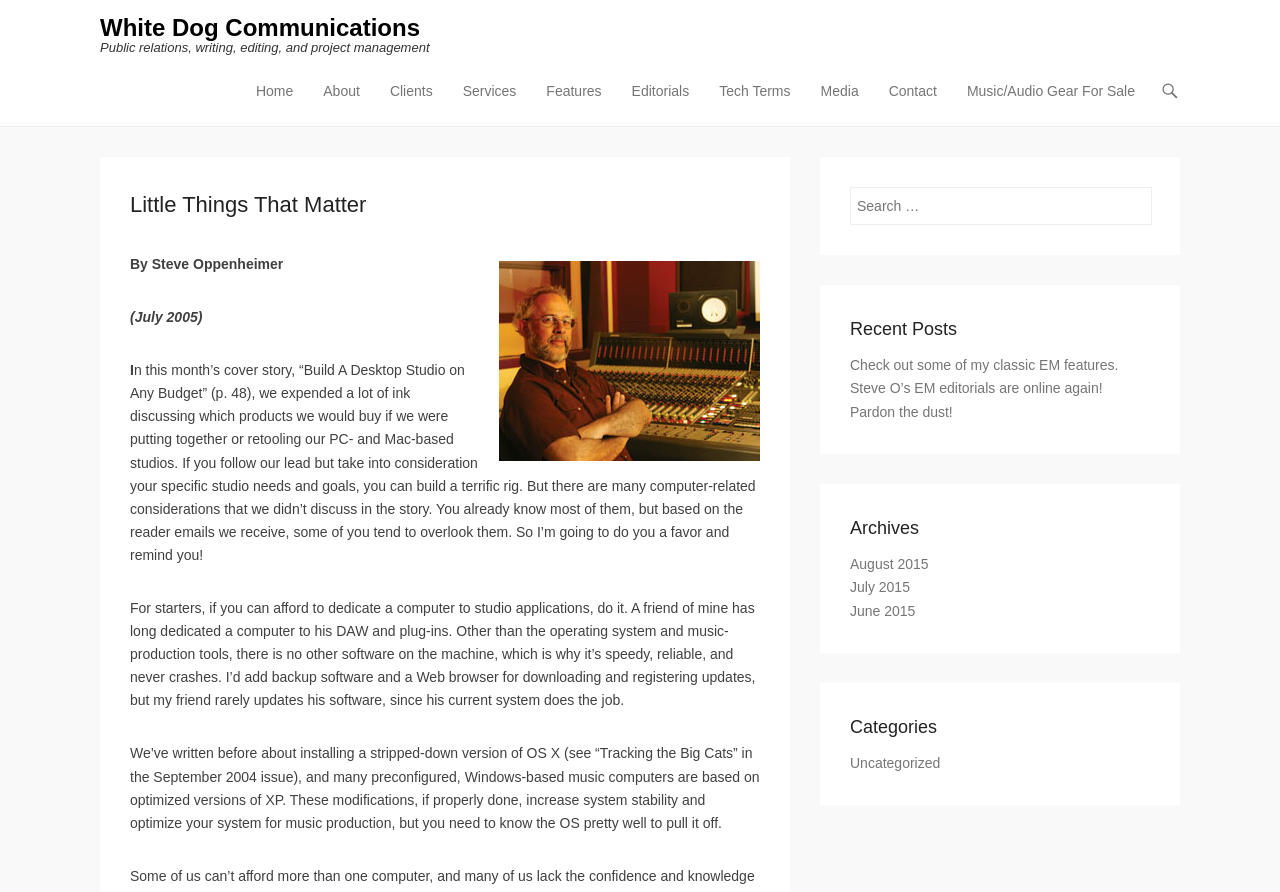Predict the bounding box of the UI element based on the description: "Home". The coordinates should be four float numbers between 0 and 1, formatted as [left, top, right, bottom].

[0.192, 0.09, 0.237, 0.141]